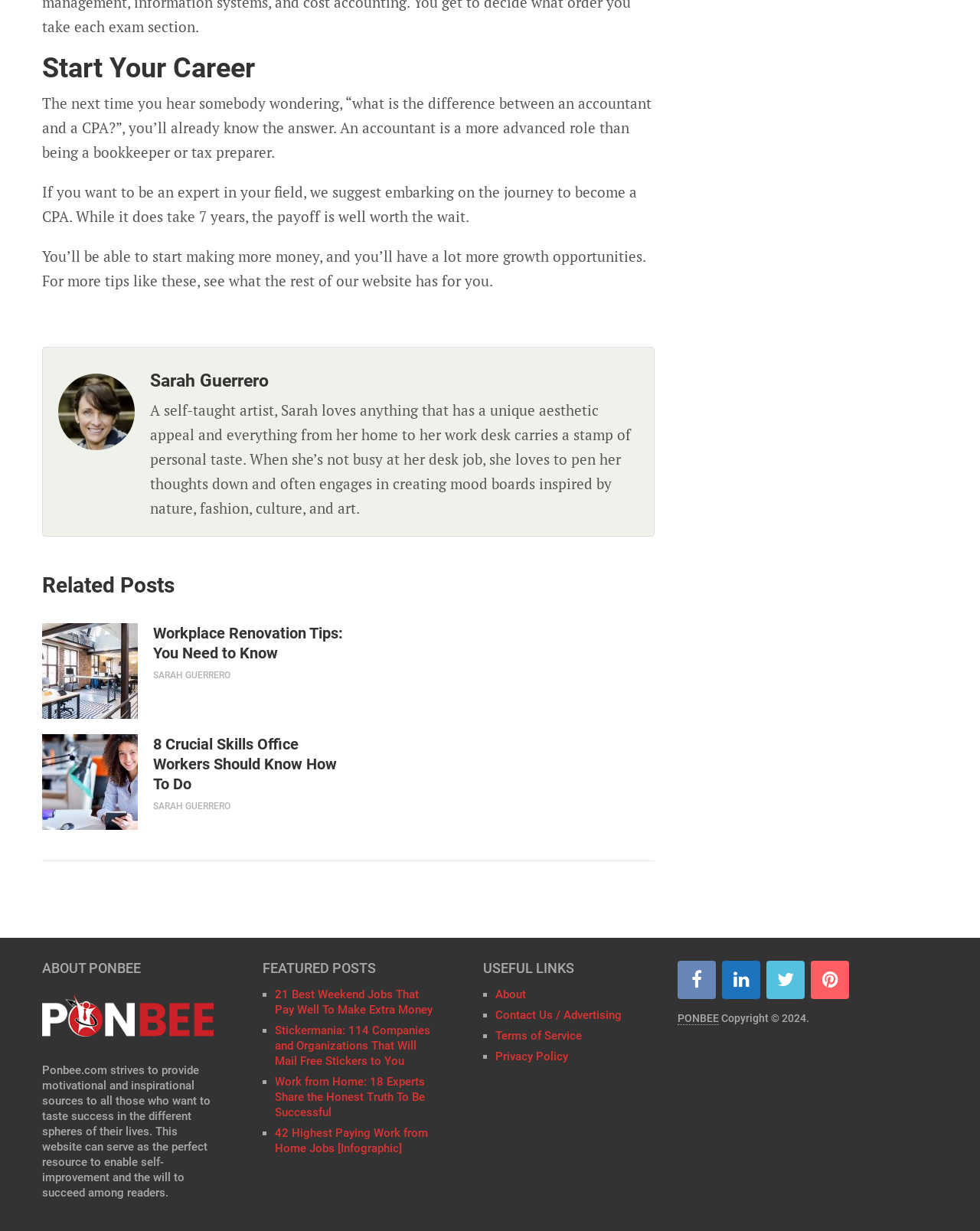Please determine the bounding box coordinates of the element's region to click for the following instruction: "Read the 'Workplace Renovation Tips: You Need to Know' article".

[0.156, 0.506, 0.356, 0.539]